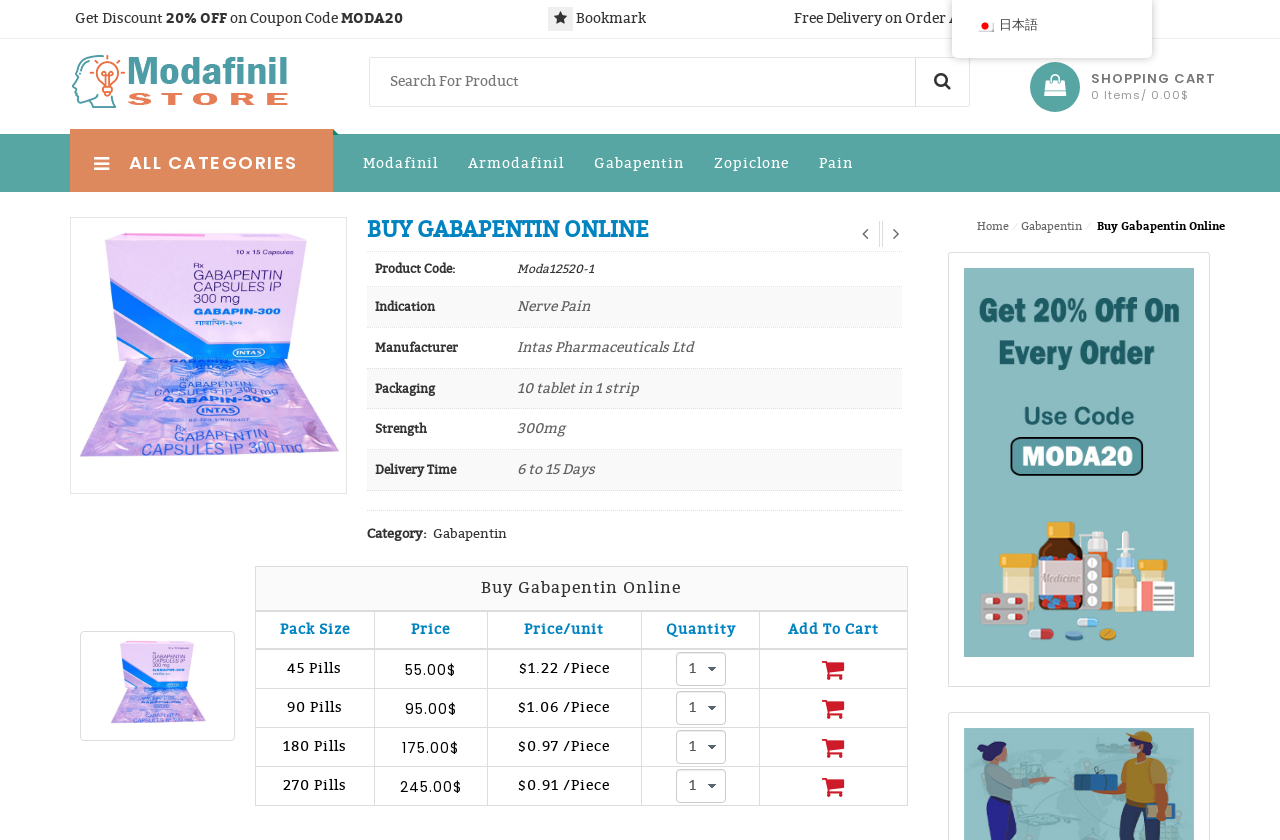Look at the image and answer the question in detail:
What is the price of 90 Pills of Gabapentin?

The price of 90 Pills of Gabapentin is mentioned in the table section of the webpage, where the product details are listed. The price is '$95.00'.